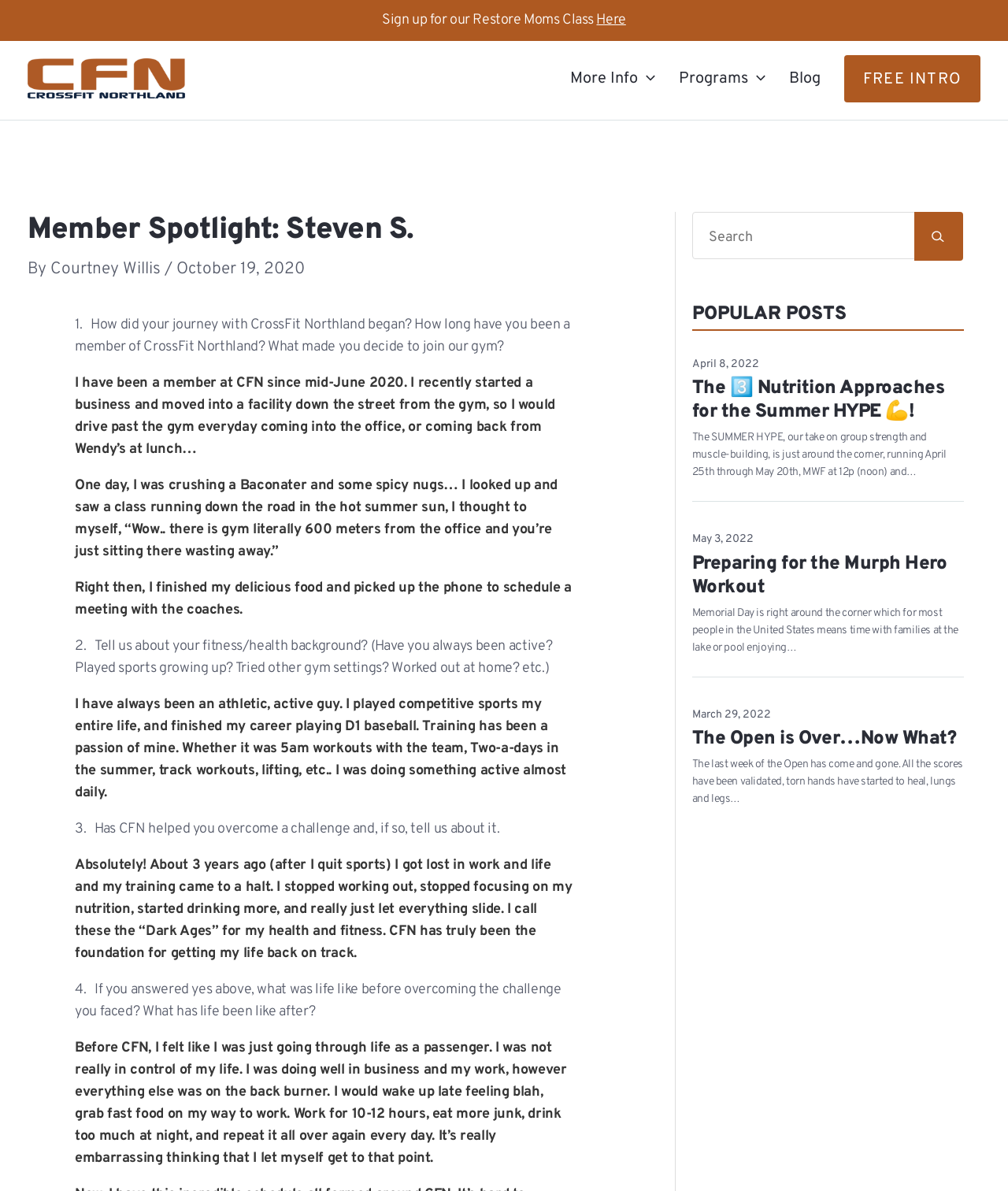Show the bounding box coordinates for the element that needs to be clicked to execute the following instruction: "Click the 'Blog' link". Provide the coordinates in the form of four float numbers between 0 and 1, i.e., [left, top, right, bottom].

[0.771, 0.046, 0.826, 0.086]